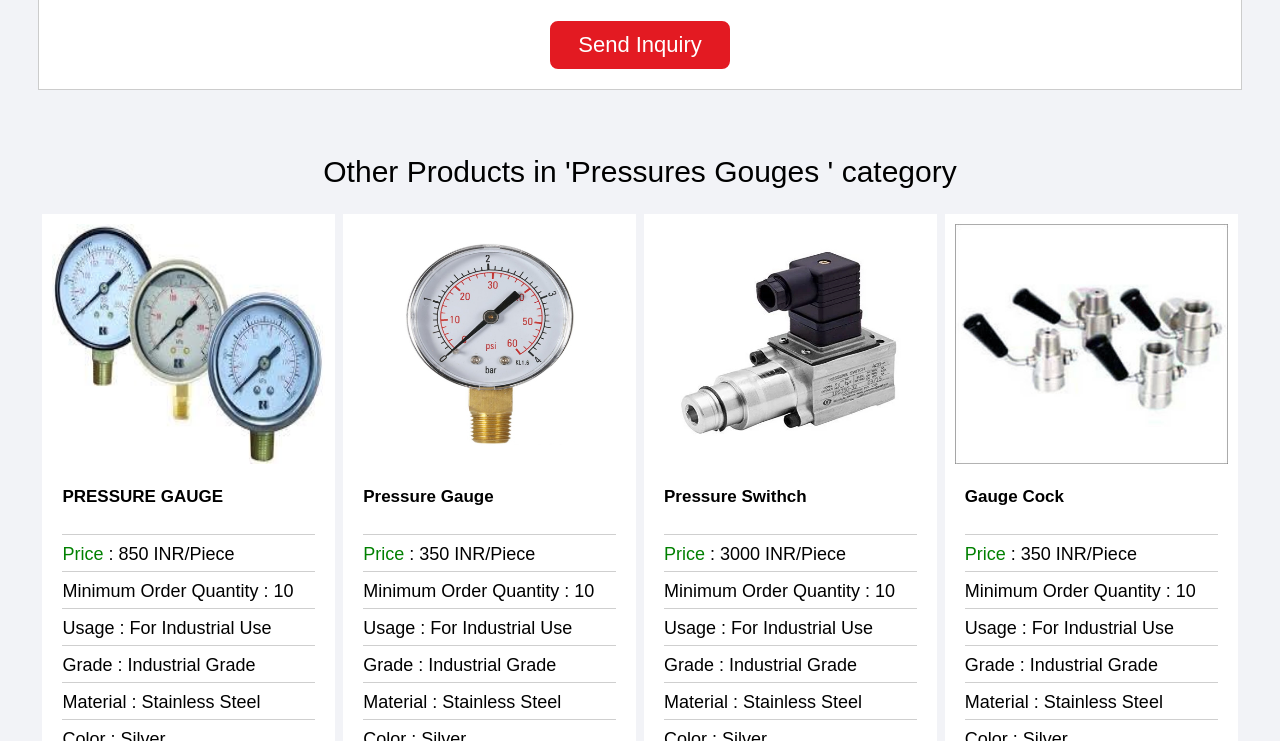Given the description "Gauge Cock", provide the bounding box coordinates of the corresponding UI element.

[0.754, 0.655, 0.831, 0.687]